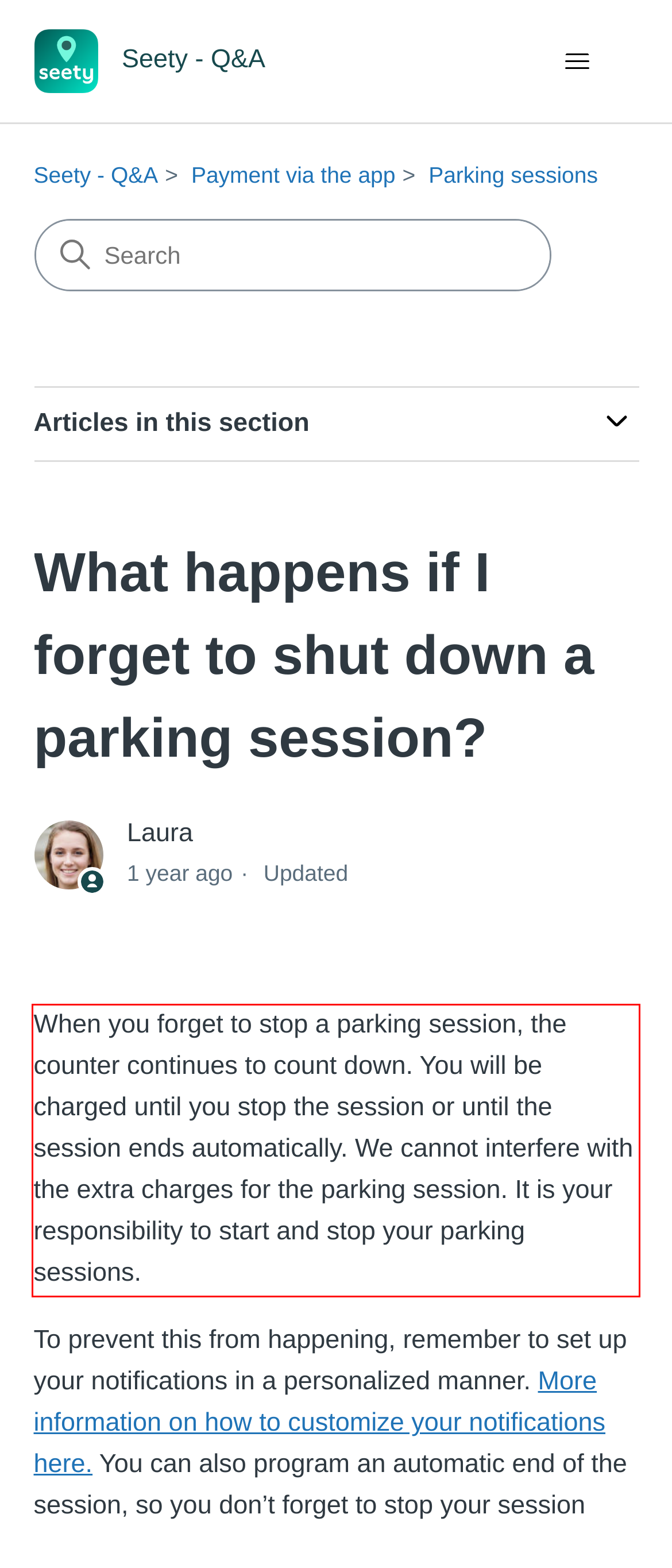Look at the provided screenshot of the webpage and perform OCR on the text within the red bounding box.

When you forget to stop a parking session, the counter continues to count down. You will be charged until you stop the session or until the session ends automatically. We cannot interfere with the extra charges for the parking session. It is your responsibility to start and stop your parking sessions.